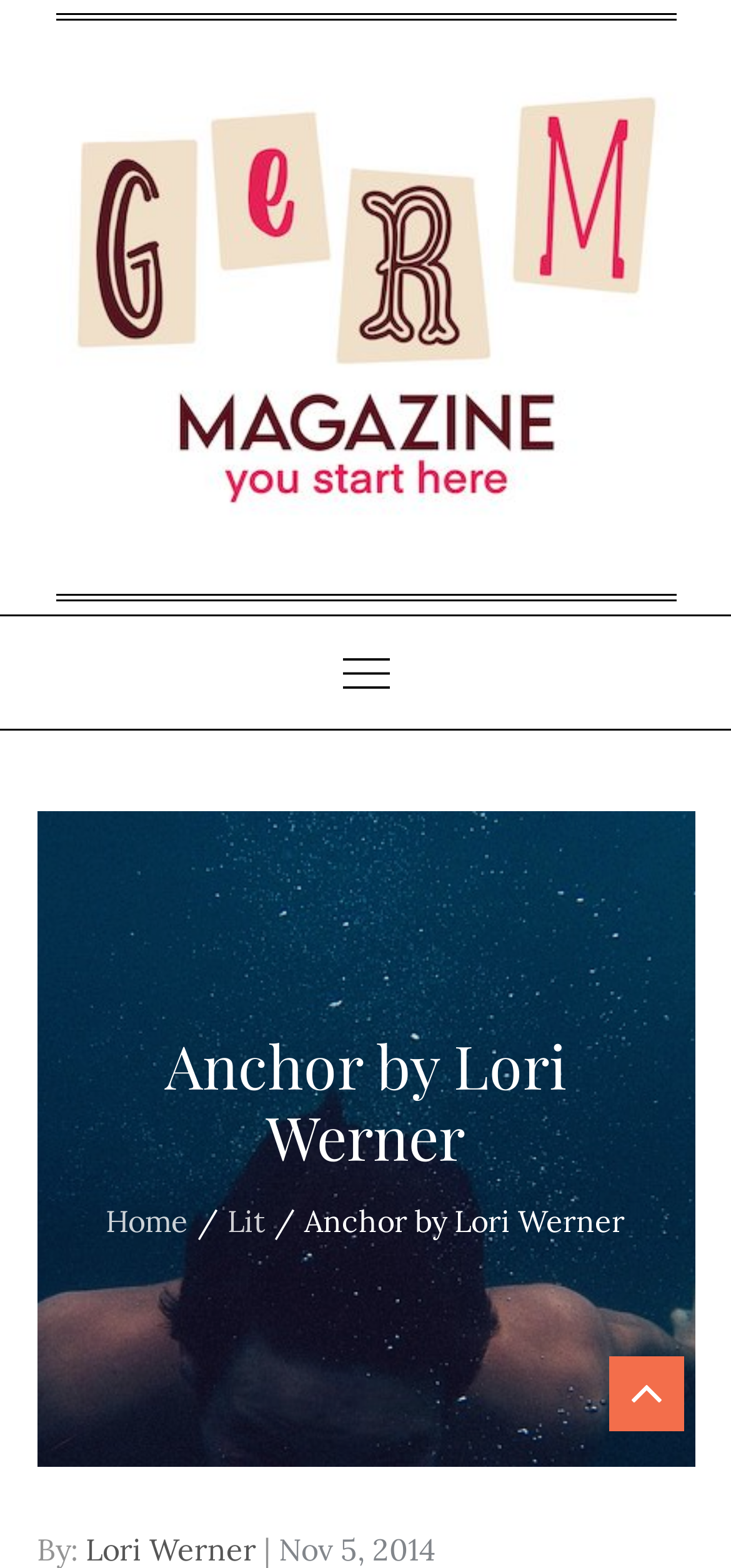Respond with a single word or short phrase to the following question: 
What is the date of the post?

Nov 5, 2014